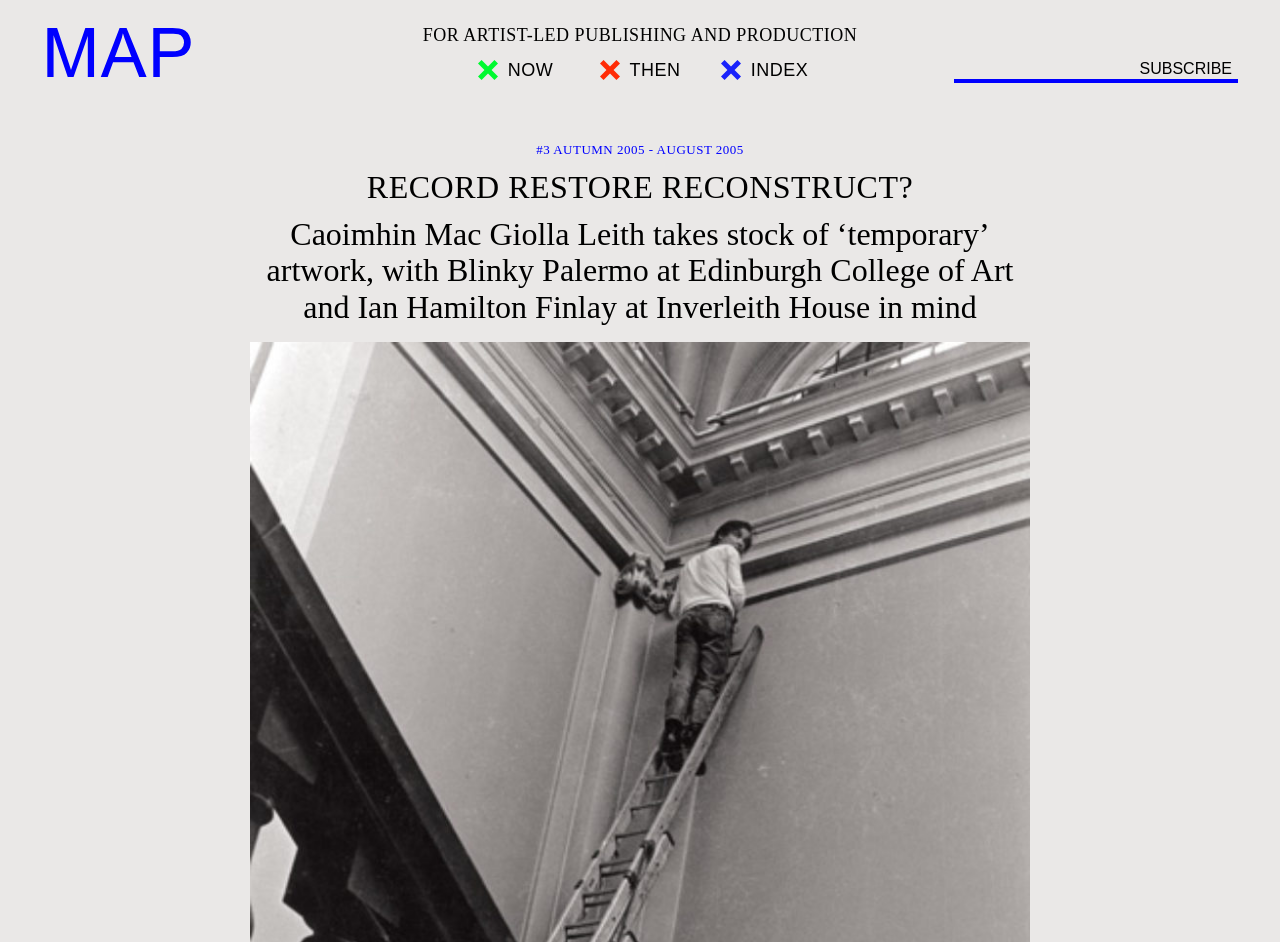What is the purpose of the textbox?
Please provide a detailed answer to the question.

The textbox is labeled as 'Email' and is required, indicating that it is used to input an email address, likely for subscription purposes.